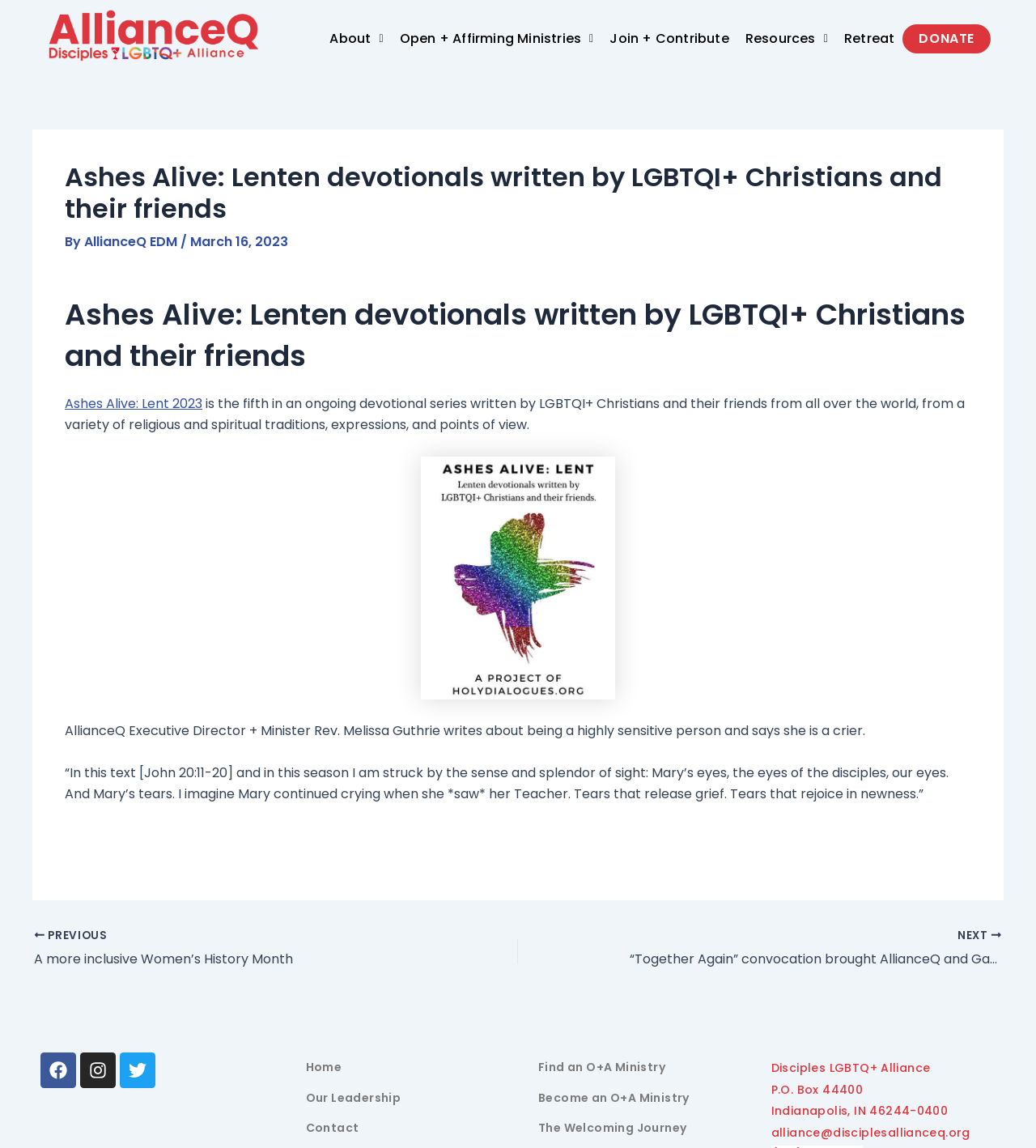Locate the bounding box of the UI element described by: "Our Leadership" in the given webpage screenshot.

[0.295, 0.949, 0.387, 0.963]